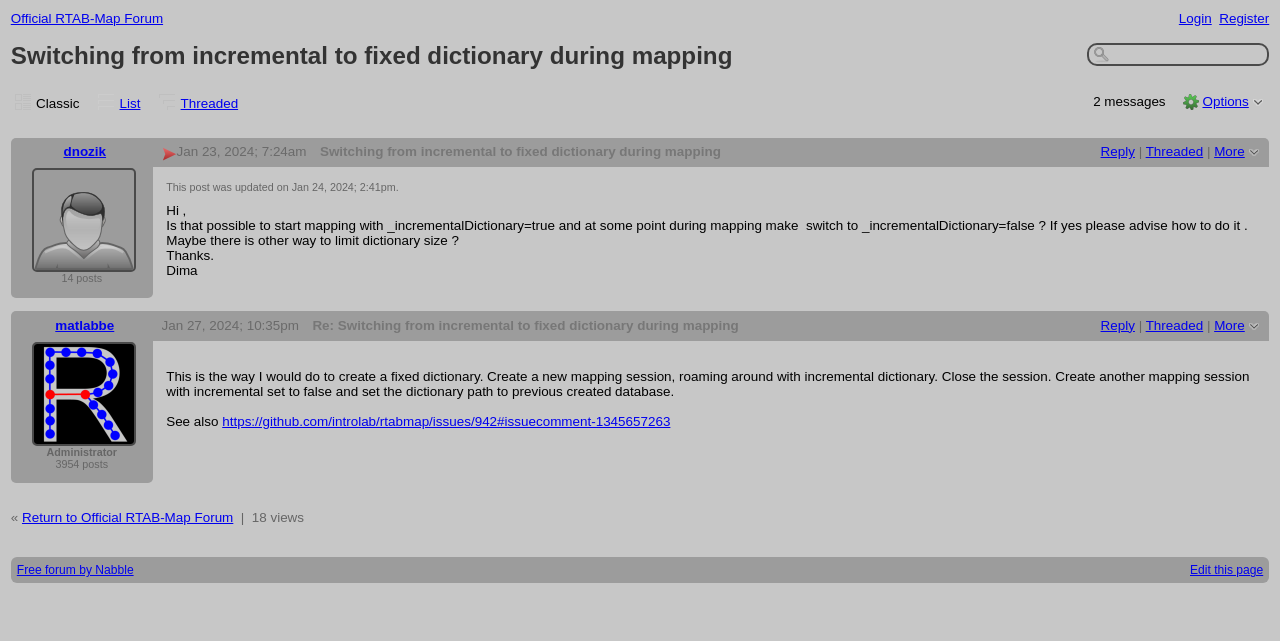Analyze the image and give a detailed response to the question:
What is the username of the person who started this topic?

I found the answer by looking at the gridcell that contains the username 'dnozik' and the text '14 posts'.